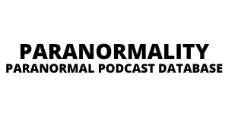Create a detailed narrative of what is happening in the image.

The image features the text "PARANORMALITY" prominently displayed, followed by "PARANORMAL PODCAST DATABASE" in bold lettering. This graphic is associated with a portal dedicated to exploring various paranormal podcasts. It serves as a welcoming banner for listeners interested in supernatural topics, cryptids, and related audio content, inviting them to delve into unique stories and discussions centered around paranormal phenomena. The design emphasizes clarity and engagement, making it accessible for audiences seeking entertaining and thought-provoking content in the realm of the mysterious.